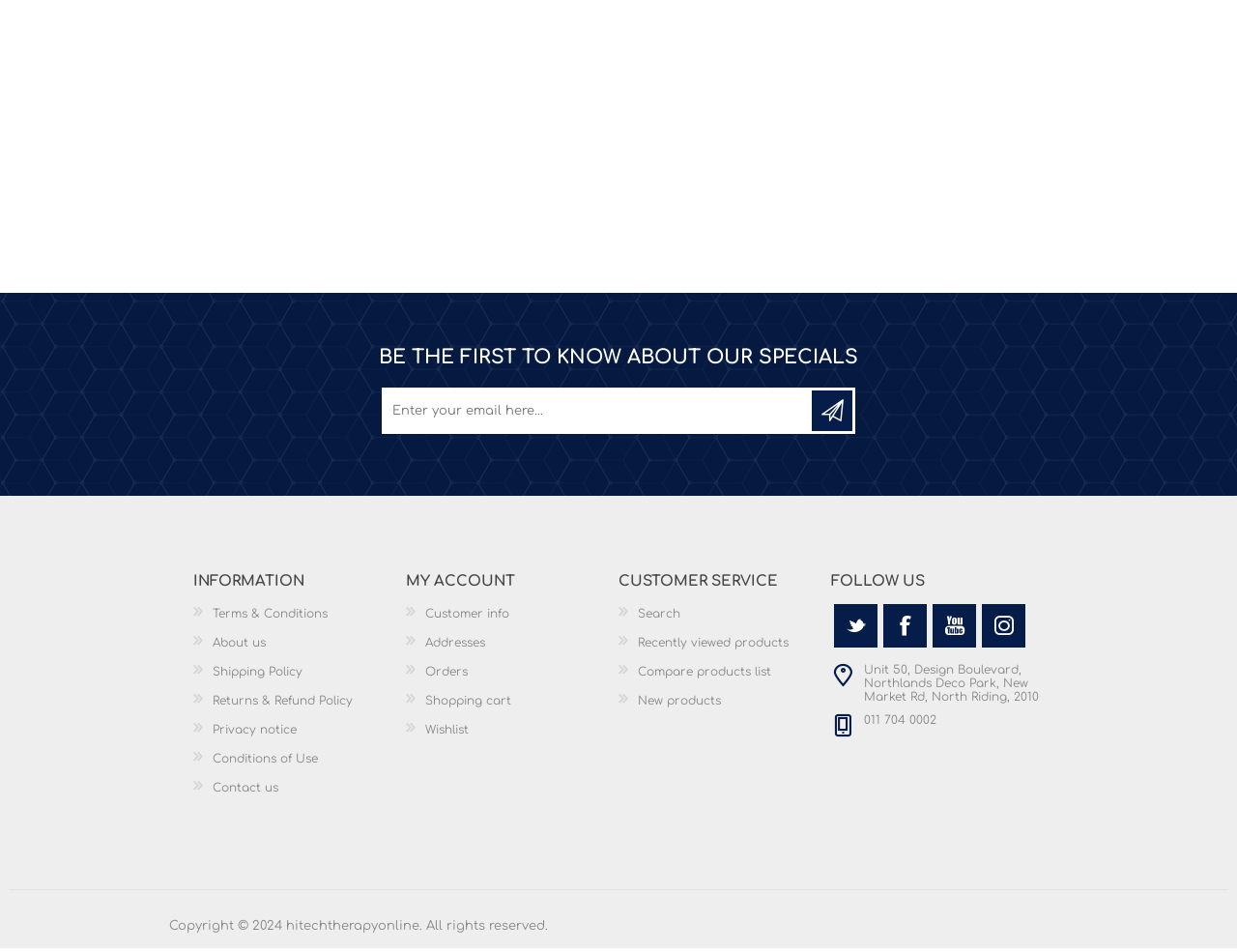Find the bounding box coordinates of the element to click in order to complete this instruction: "View Terms & Conditions". The bounding box coordinates must be four float numbers between 0 and 1, denoted as [left, top, right, bottom].

[0.172, 0.731, 0.265, 0.745]